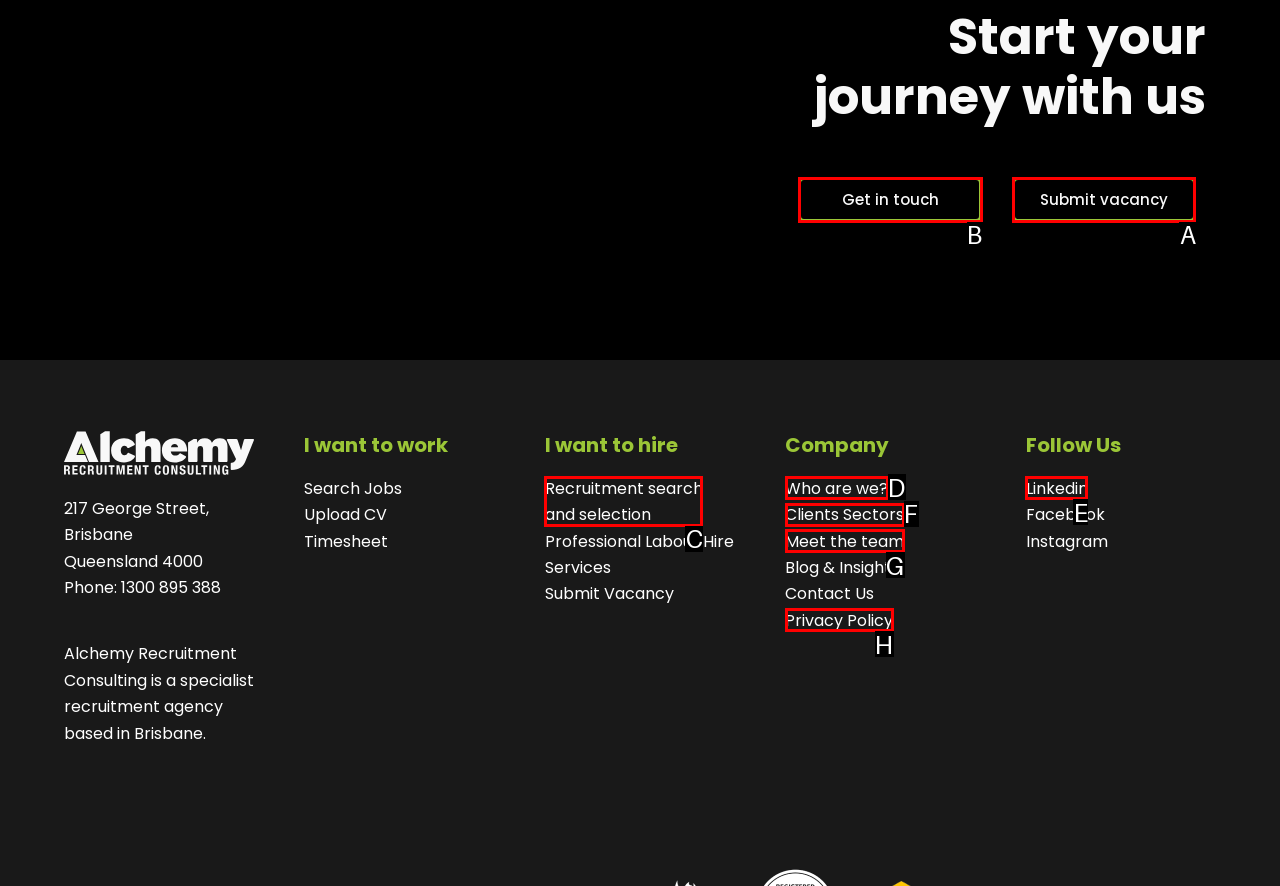Identify the correct option to click in order to accomplish the task: Submit a vacancy Provide your answer with the letter of the selected choice.

A